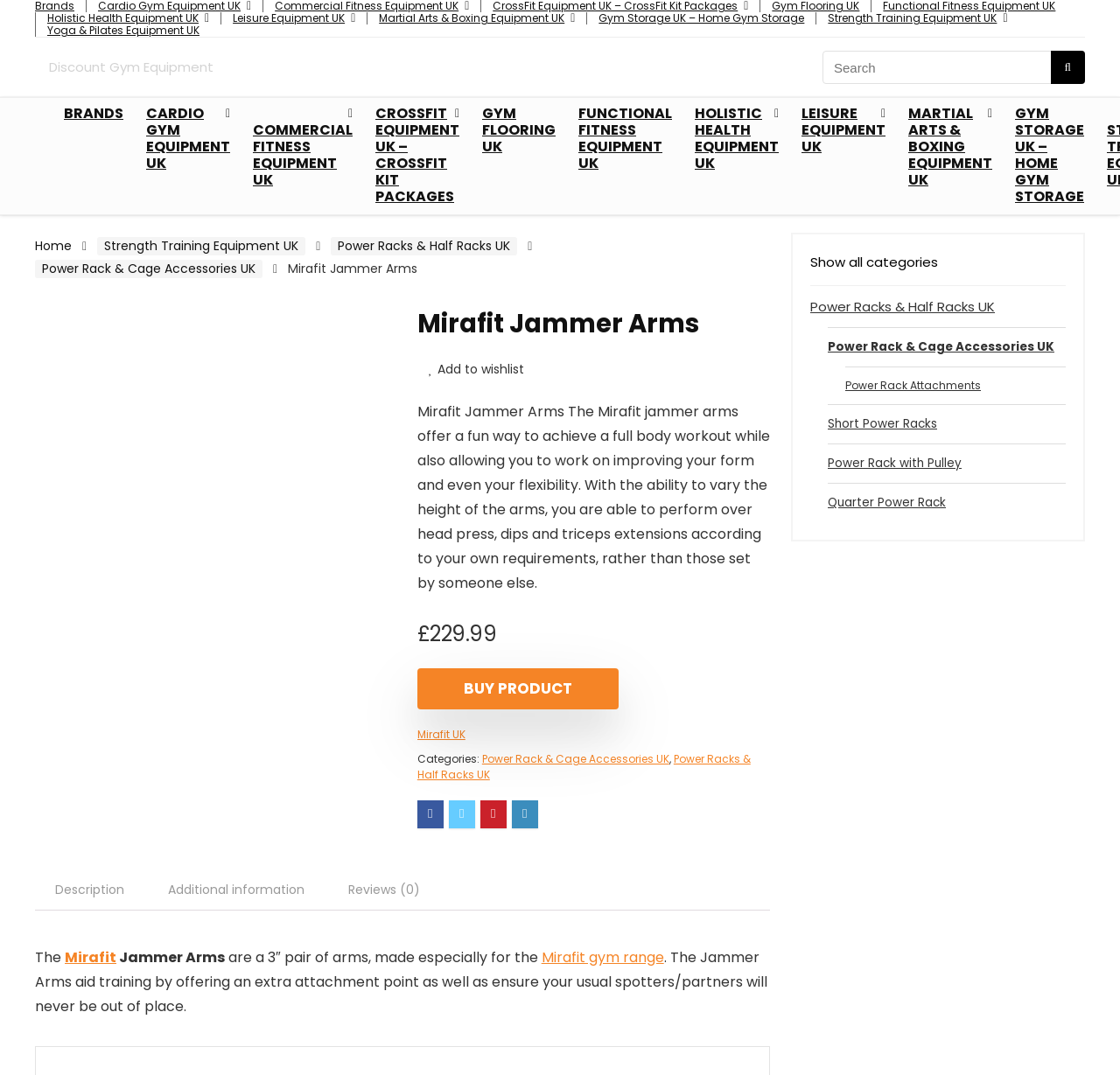Given the description "Power Rack Attachments", provide the bounding box coordinates of the corresponding UI element.

[0.755, 0.342, 0.876, 0.376]